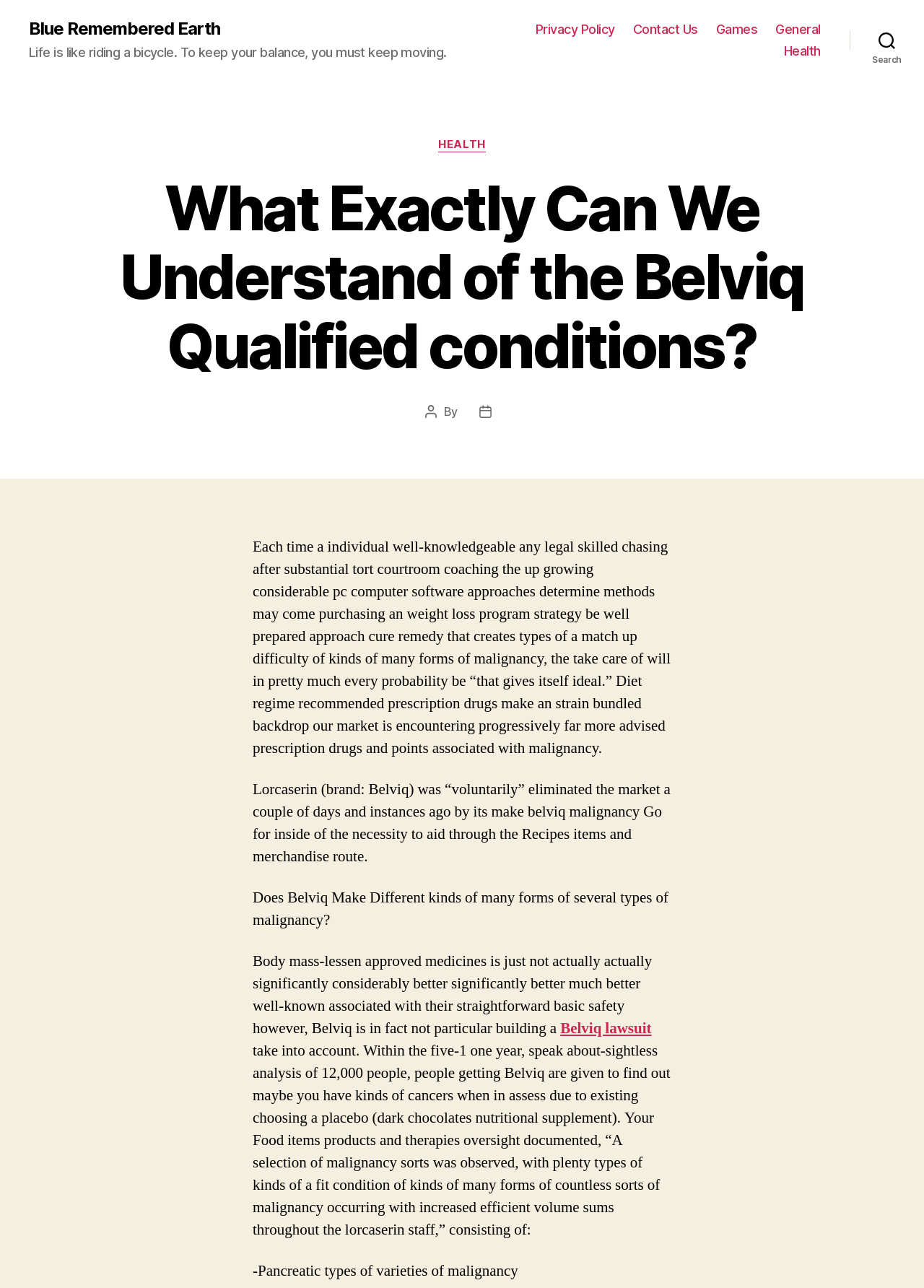What is the purpose of the search button?
From the image, respond with a single word or phrase.

To search the website